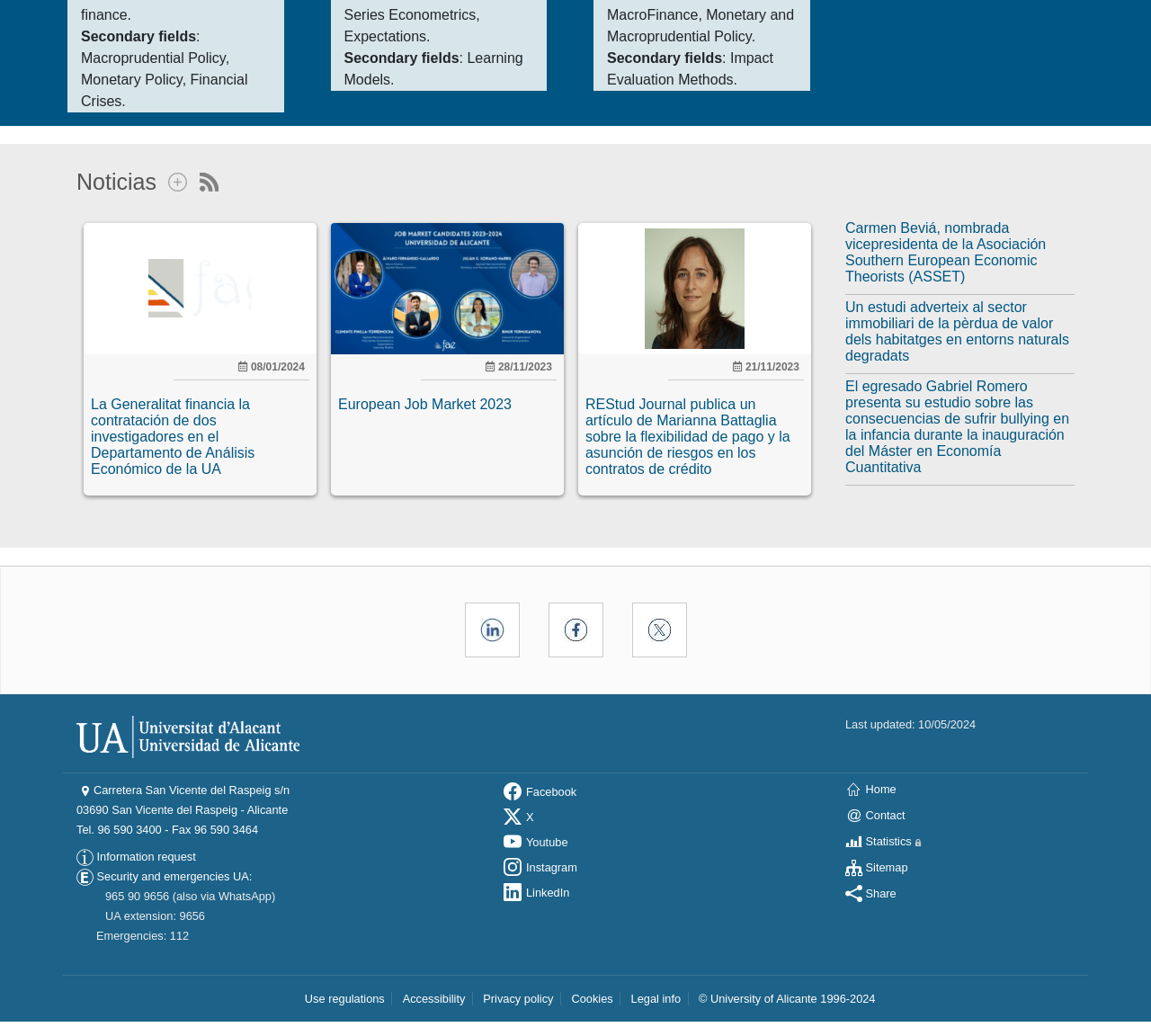Given the element description, predict the bounding box coordinates in the format (top-left x, top-left y, bottom-right x, bottom-right y). Make sure all values are between 0 and 1. Here is the element description: English Dictionary

None